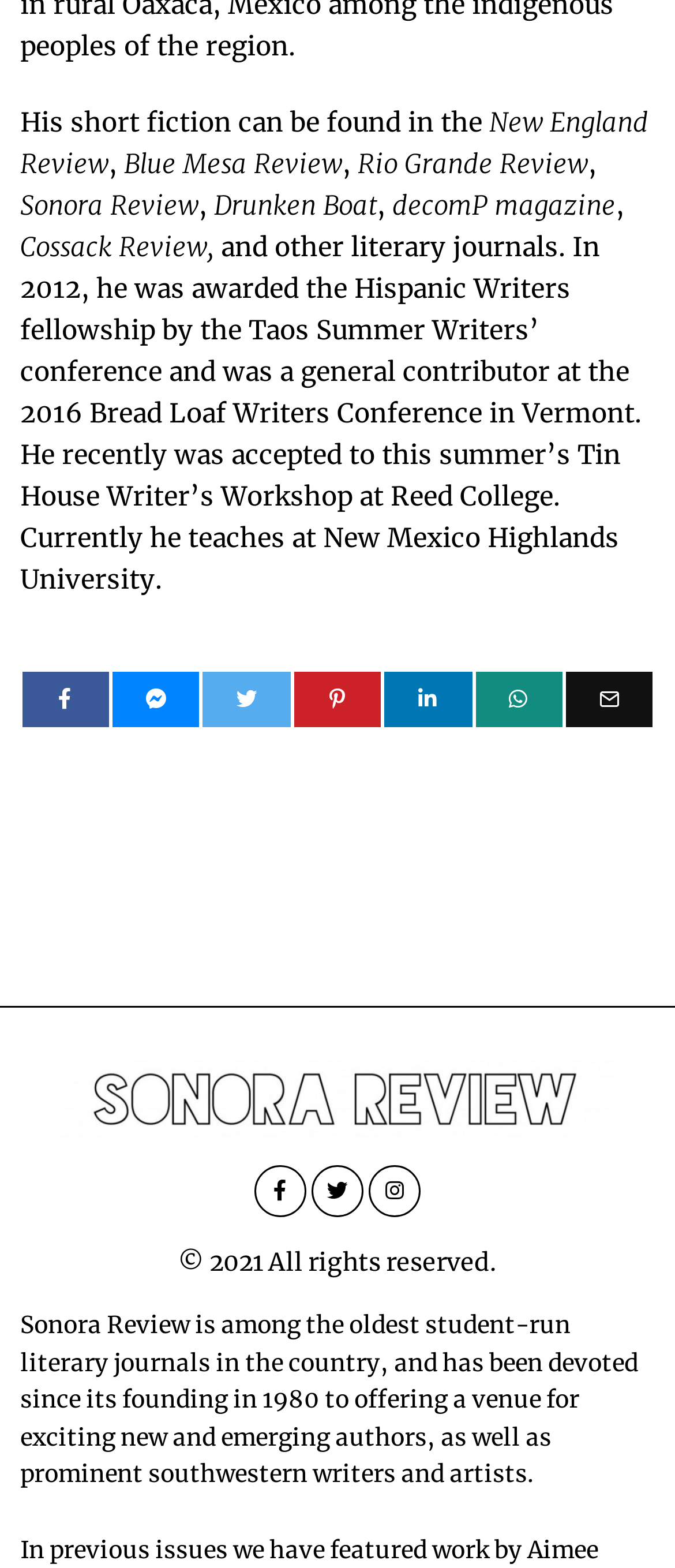What is the name of the literary journal mentioned at the bottom of the page?
Kindly offer a comprehensive and detailed response to the question.

The text at the bottom of the page describes Sonora Review as one of the oldest student-run literary journals in the country, founded in 1980.